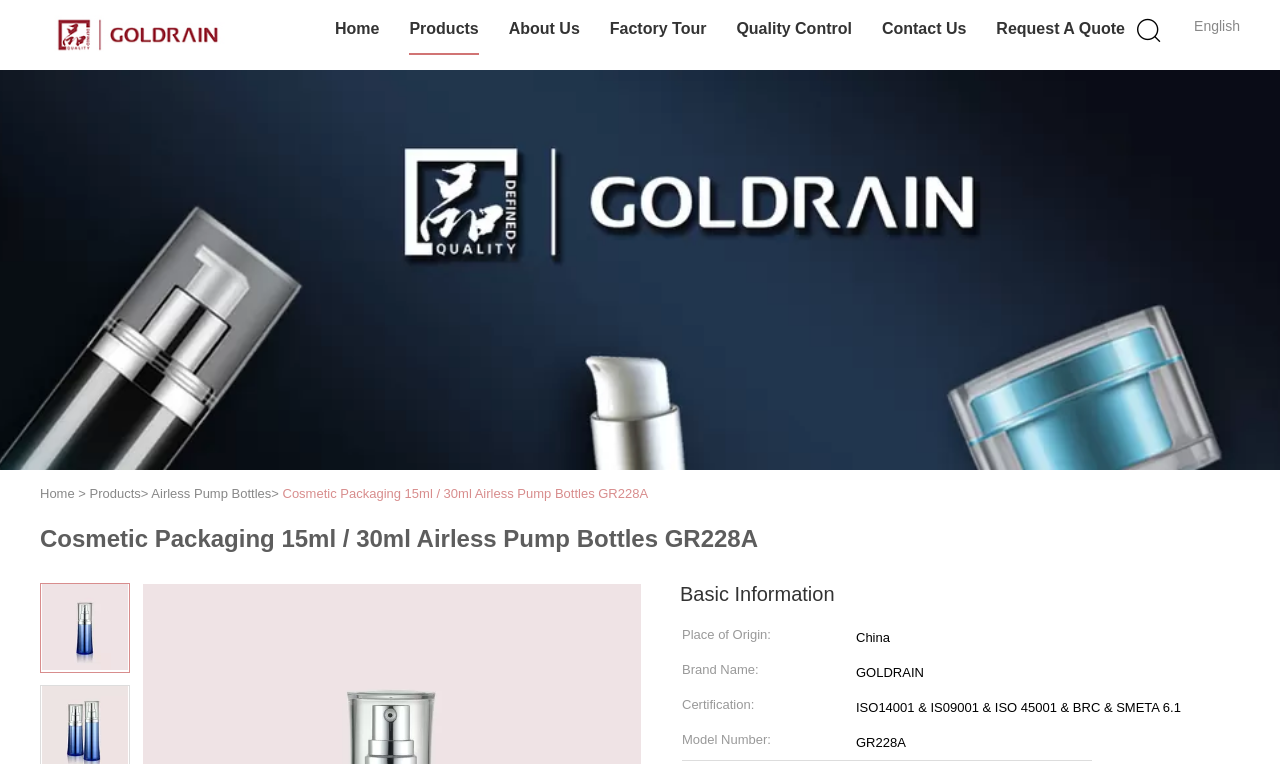Detail the webpage's structure and highlights in your description.

This webpage is about Cosmetic Packaging 15ml / 30ml Airless Pump Bottles GR228A, a product from China. At the top left, there is a logo of Ningbo JinYu Technology Industry Co.,Ltd, accompanied by a link to the company's website. On the top right, there is a language selection option with "English" as the current selection.

The main navigation menu is located at the top center, consisting of 7 links: "Home", "Products", "About Us", "Factory Tour", "Quality Control", "Contact Us", and "Request A Quote". 

Below the navigation menu, there is a breadcrumb trail with links to "Home", "Products", and "Airless Pump Bottles", indicating the current product's category.

The product title "Cosmetic Packaging 15ml / 30ml Airless Pump Bottles GR228A" is displayed prominently in the middle of the page, with three identical links to the product page. The product image is located below the title, taking up a significant portion of the page.

On the right side of the page, there is a table displaying the product's basic information, including its place of origin, brand name, certification, and model number.